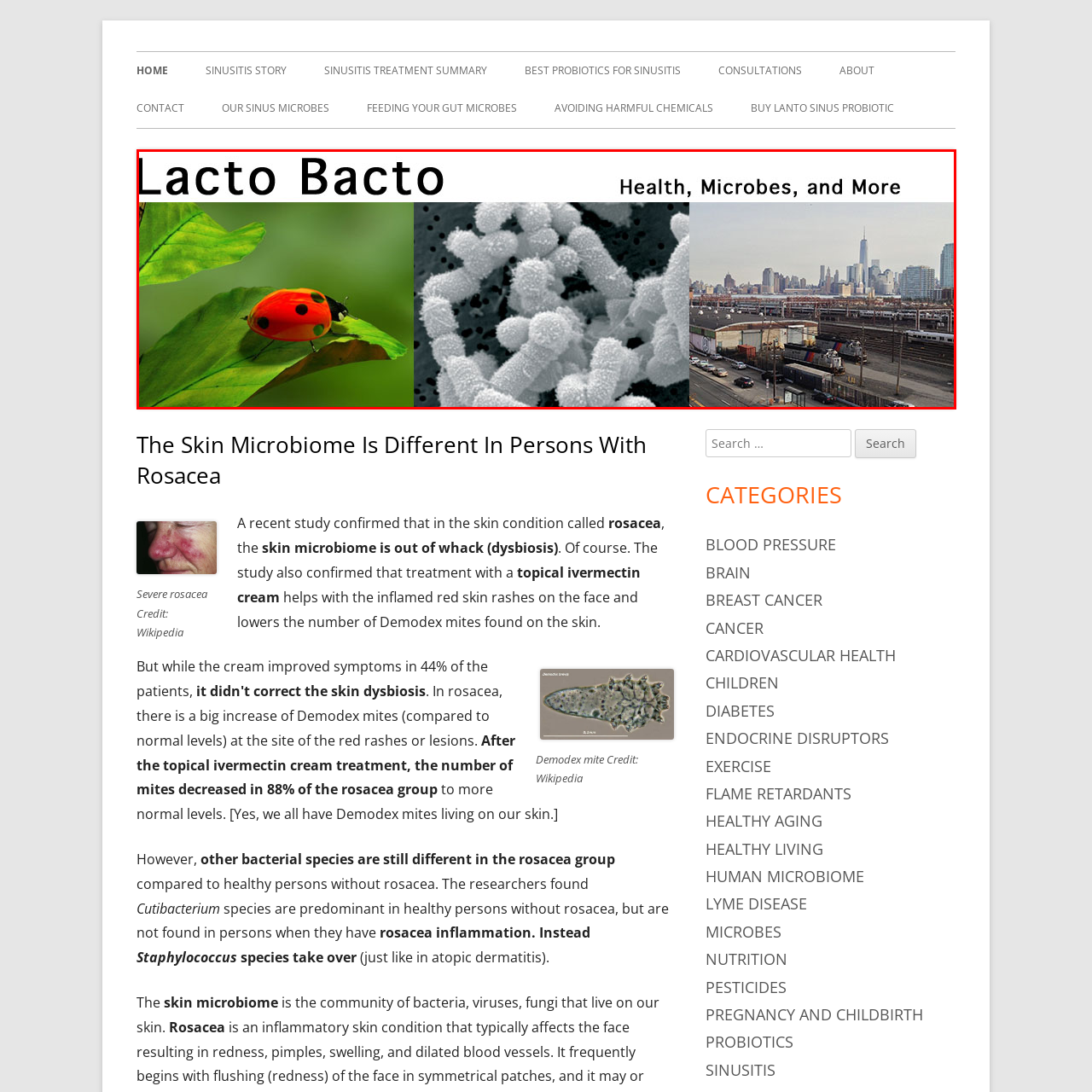What type of environment is depicted on the right side of the triptych?
Concentrate on the image bordered by the red bounding box and offer a comprehensive response based on the image details.

The right side of the triptych showcases a panoramic view of an urban skyline, highlighting city life and the role of microbes in urban environments.